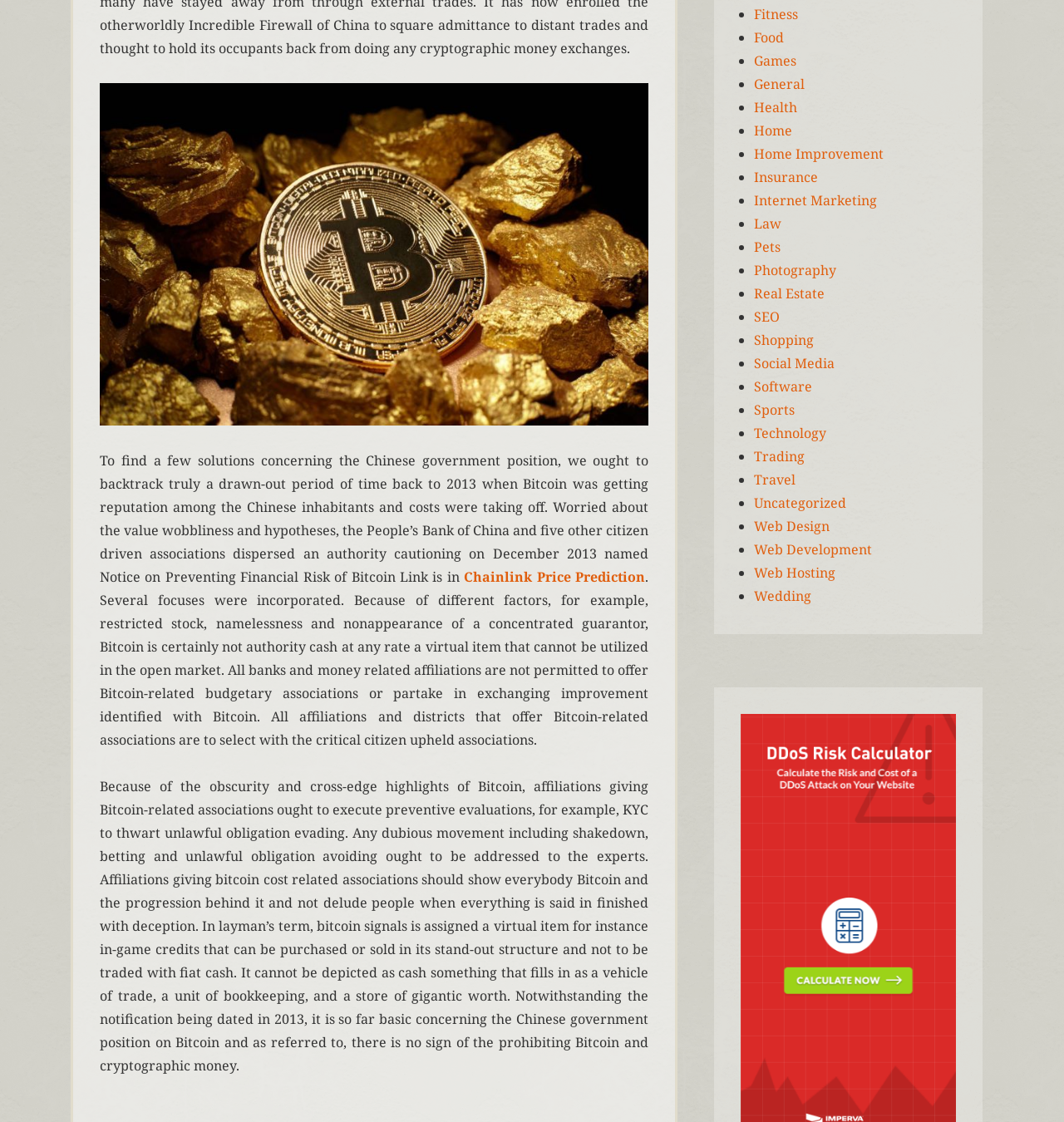Bounding box coordinates are specified in the format (top-left x, top-left y, bottom-right x, bottom-right y). All values are floating point numbers bounded between 0 and 1. Please provide the bounding box coordinate of the region this sentence describes: Unlock Me

None